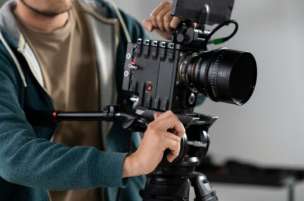Provide a one-word or short-phrase response to the question:
What is the person adjusting?

Camera setup